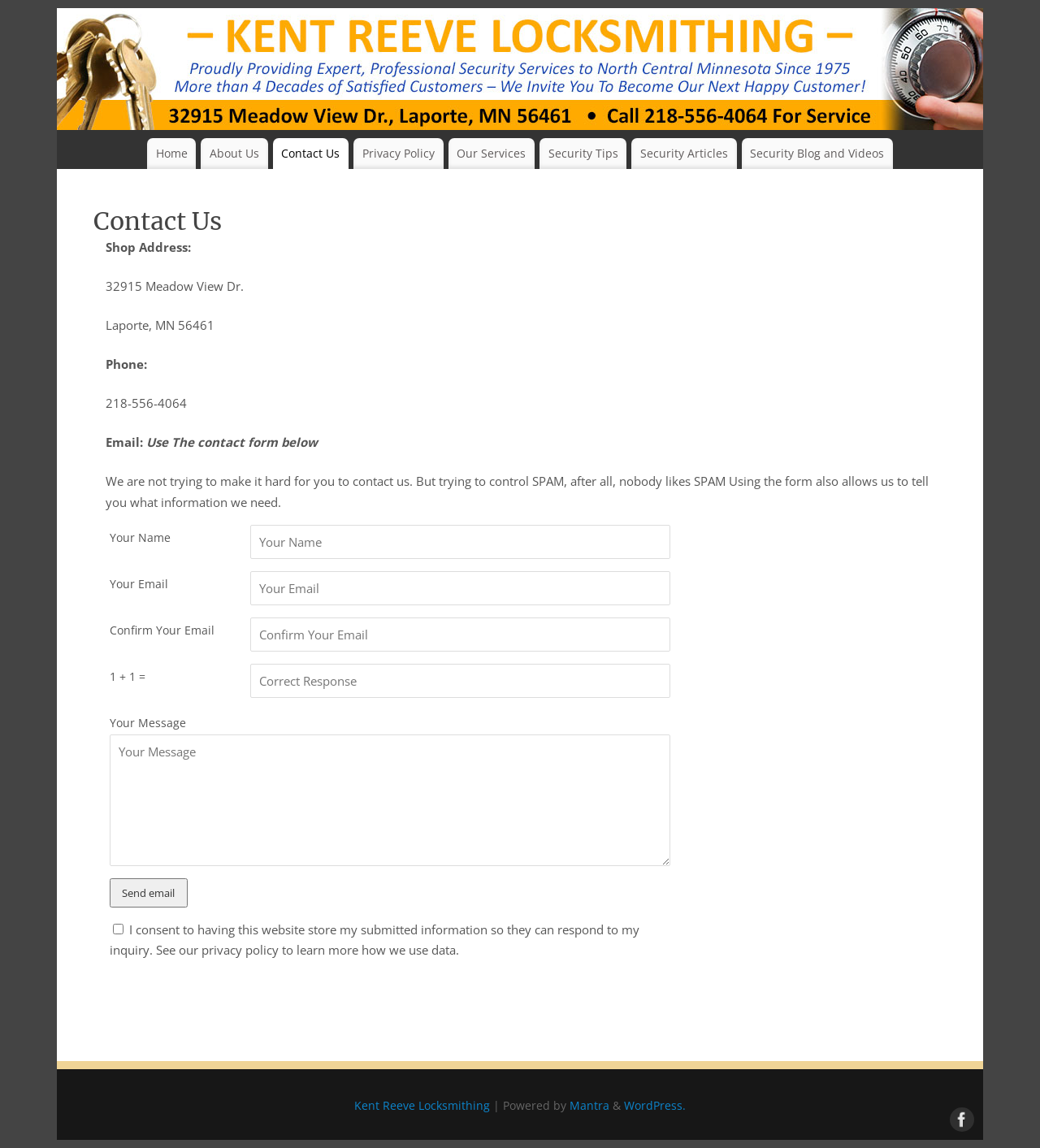What is the purpose of the form?
Answer the question with a thorough and detailed explanation.

The purpose of the form is inferred from the surrounding text, which mentions that the company is not trying to make it hard for users to contact them, and that the form allows them to specify what information they need.